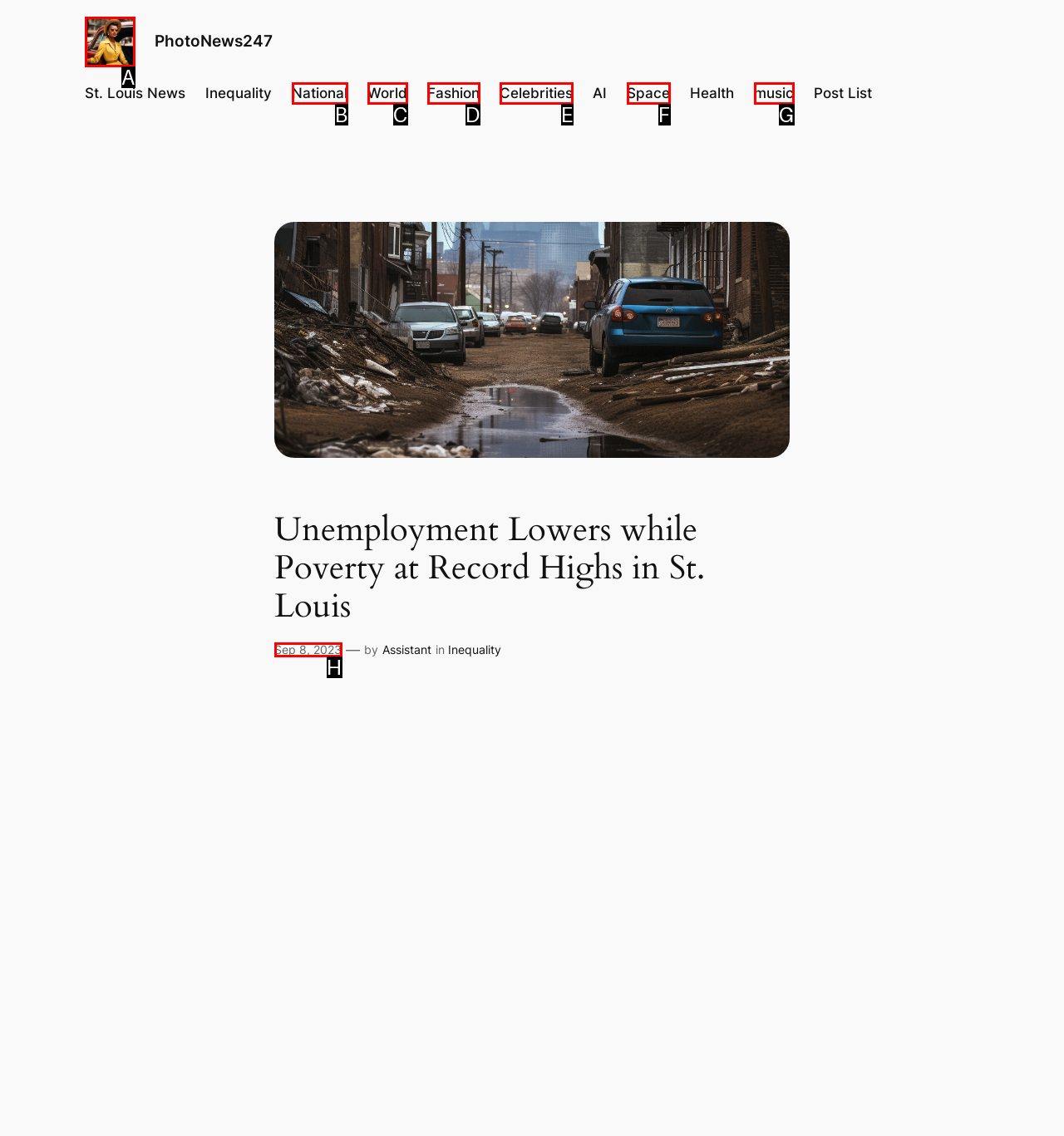Given the description: WorldWorld News
Identify the letter of the matching UI element from the options.

C